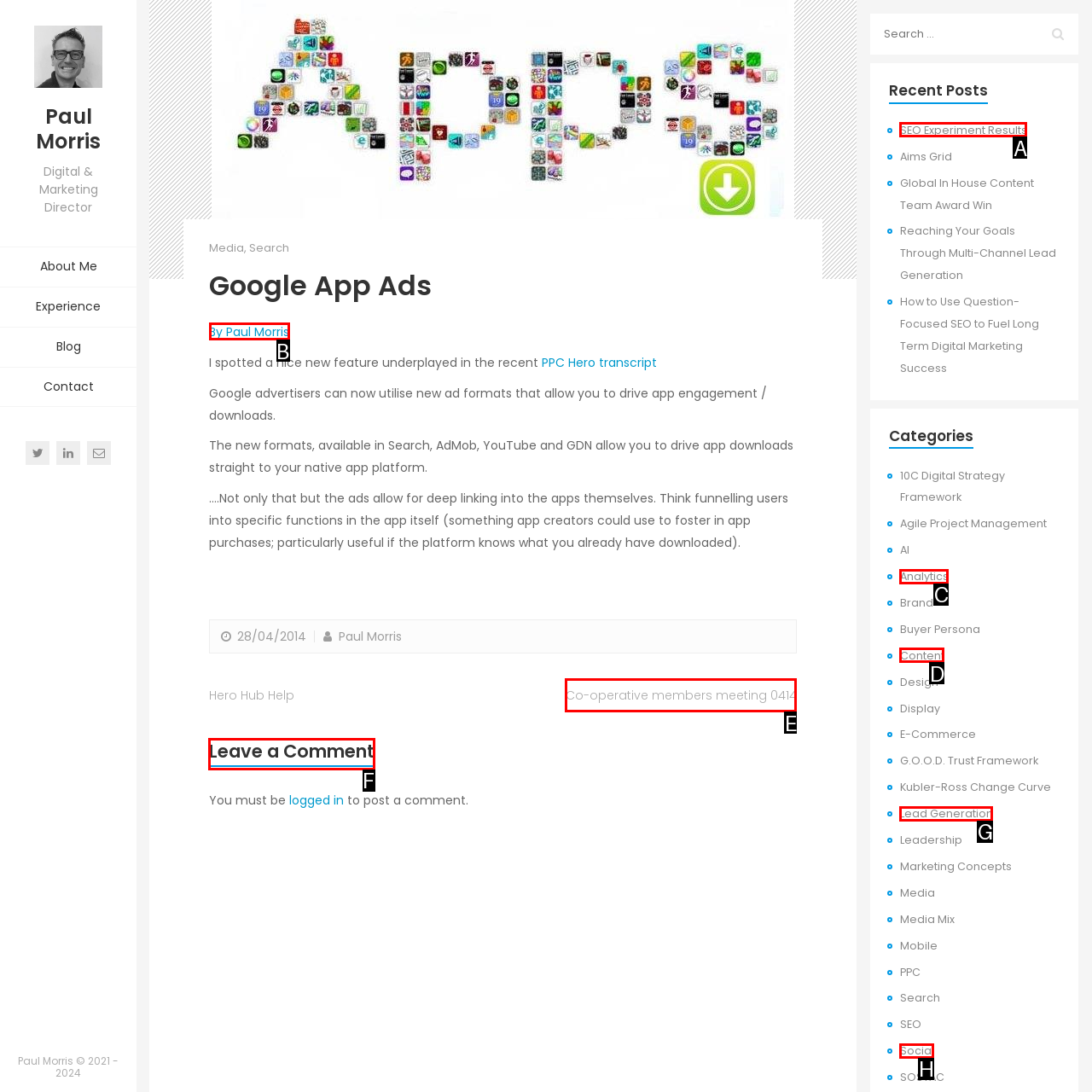Identify the correct UI element to click to follow this instruction: Leave a comment
Respond with the letter of the appropriate choice from the displayed options.

F